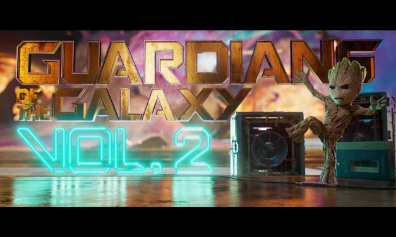Offer a detailed narrative of what is shown in the image.

The image showcases vibrant promotional art for the film **Guardians of the Galaxy Vol. 2**. In the foreground, we see the beloved character Groot, who is animatedly gesturing, surrounded by colorful cosmic backgrounds that emphasize the film's sci-fi theme. The title of the movie is artistically rendered in bold, metallic letters at the top, with "Guardians of the Galaxy" prominently displayed. Below it, "VOL. 2" glows in a bright, neon blue hue, adding a modern touch to the captivating design. This artwork encapsulates the fun and adventurous spirit of the film, which debuted in 2017, promising audiences an exciting continuation of the Guardians' intergalactic escapades.